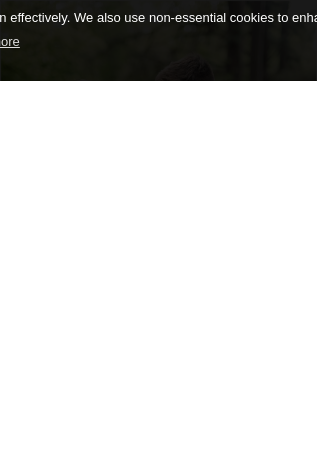Provide a comprehensive description of the image.

This image features a charming moment from a Prom Mini Session captured by Capture Me Kristy. It showcases two individuals, Emma and Jaden, who have been a couple for some time, radiating joy and style amidst a beautiful wooded backdrop at West Frankfort Park. The warmth of the spring season enhances their vibrant attire, emphasizing their youthful energy and connection. The photograph reflects Kristy’s goal of honing her craft as a premier senior photographer, celebrating the sweet and playful essence of these high school seniors. Their loving chemistry is palpable, making this moment truly special for both them and their families.